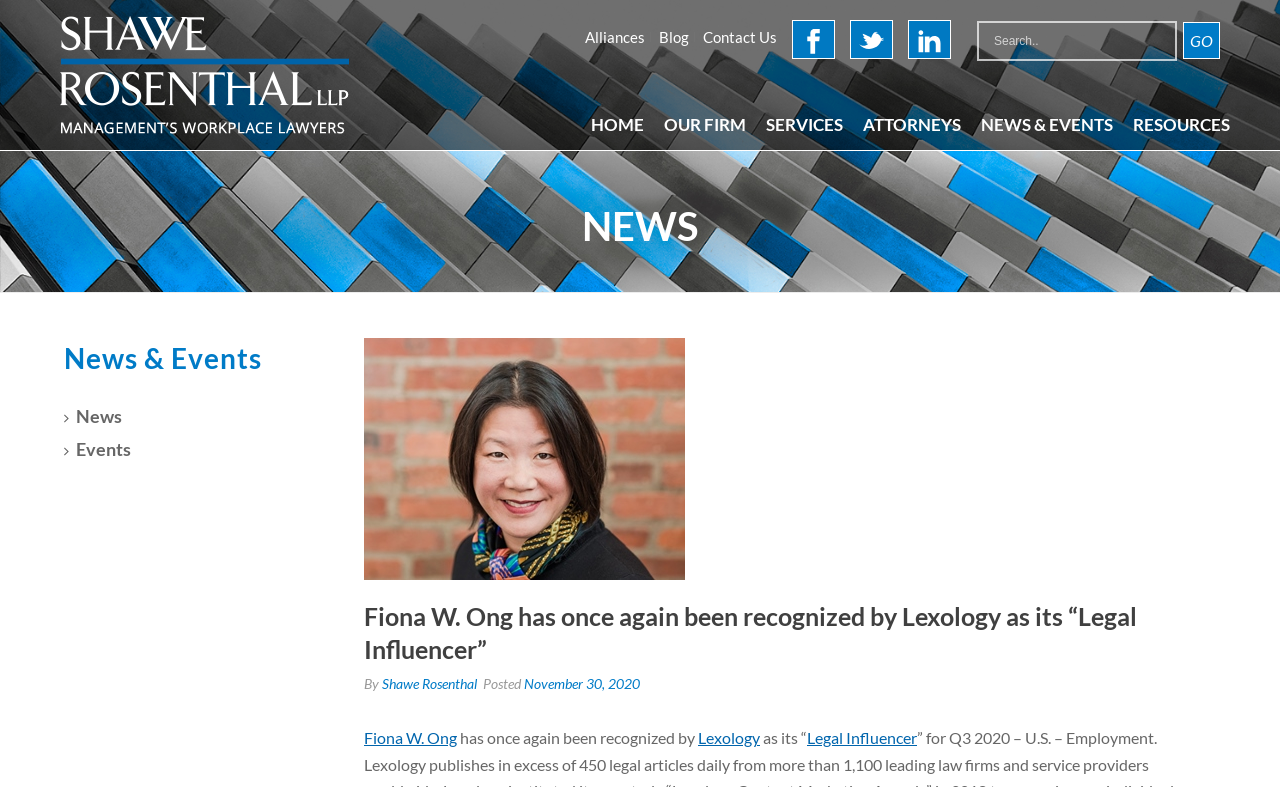How many links are in the top navigation menu?
Examine the screenshot and reply with a single word or phrase.

6